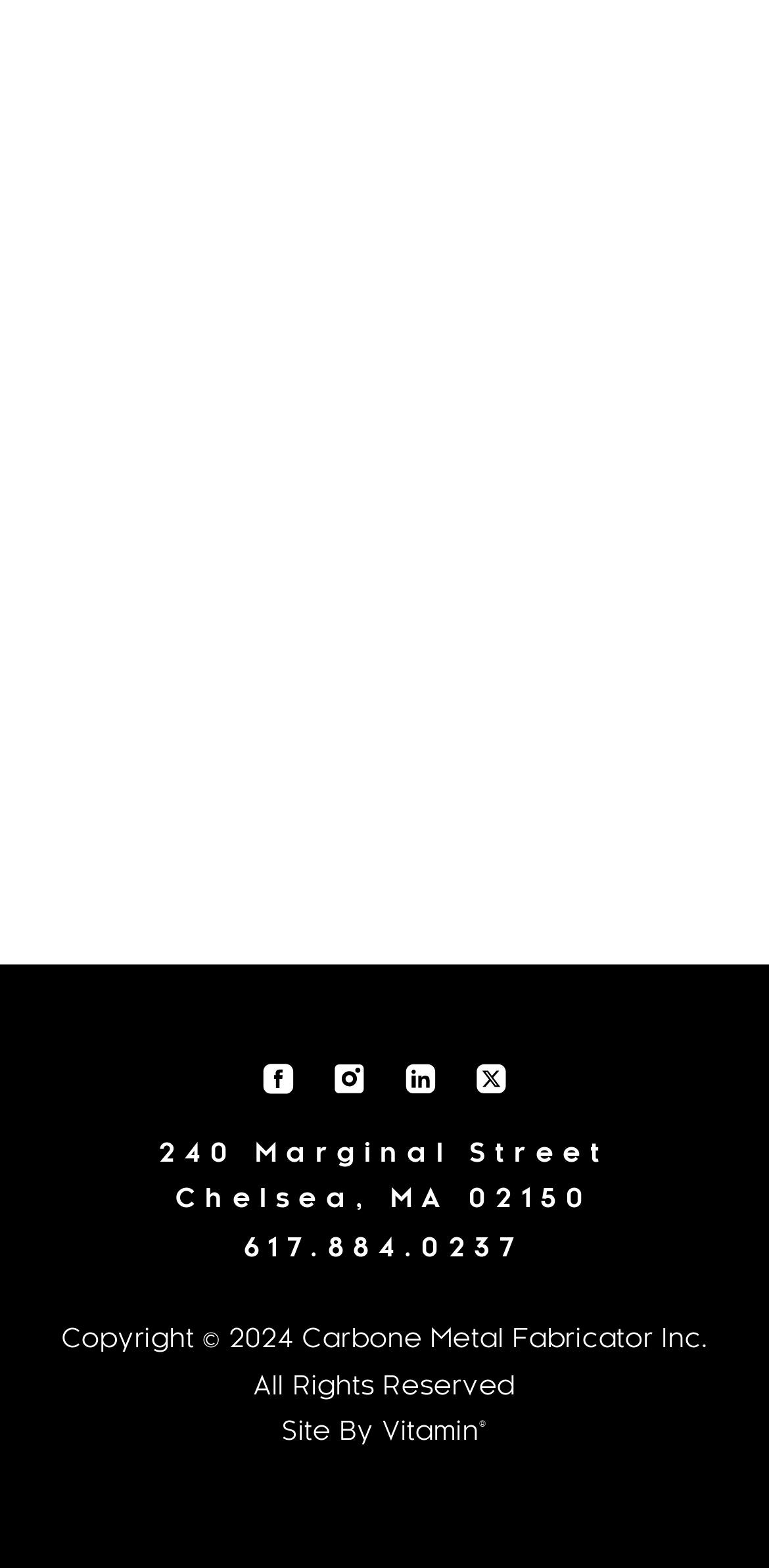What is the email input field for?
Please provide a single word or phrase answer based on the image.

Required